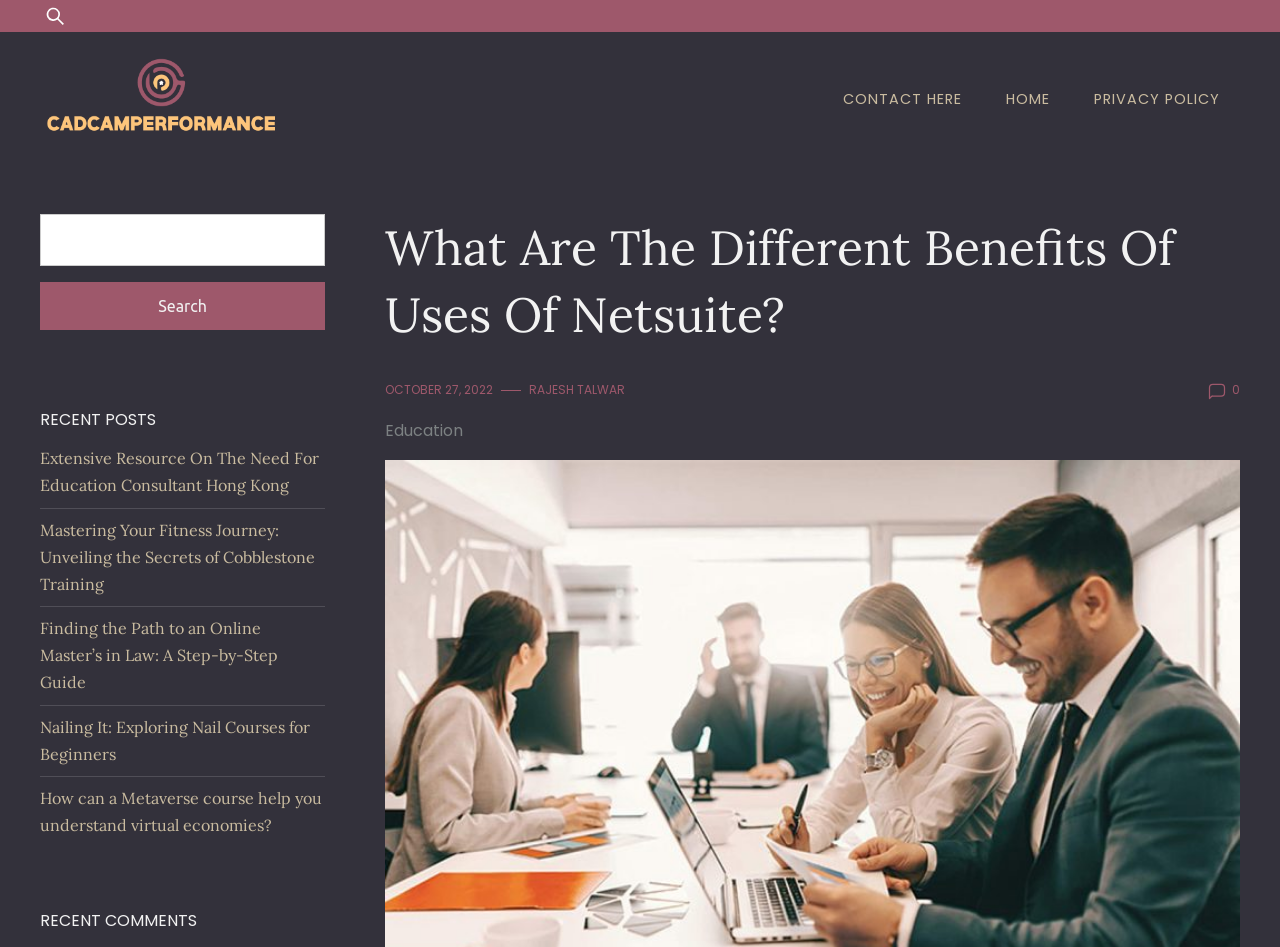How many recent posts are listed?
Based on the content of the image, thoroughly explain and answer the question.

I counted the recent posts listed, which are 'Extensive Resource On The Need For Education Consultant Hong Kong', 'Mastering Your Fitness Journey: Unveiling the Secrets of Cobblestone Training', 'Finding the Path to an Online Master’s in Law: A Step-by-Step Guide', 'Nailing It: Exploring Nail Courses for Beginners', and 'How can a Metaverse course help you understand virtual economies?', so there are 5 recent posts in total.